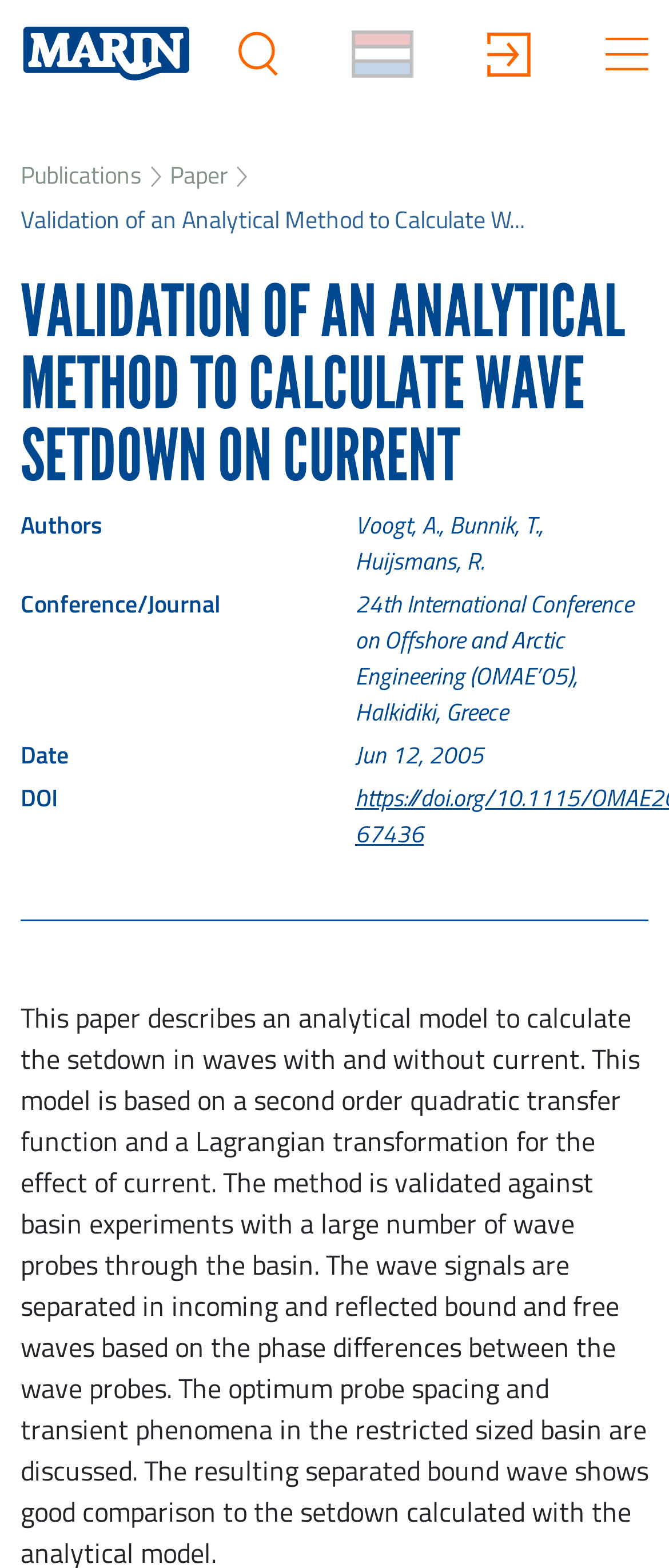What is the type of publication?
Using the details shown in the screenshot, provide a comprehensive answer to the question.

Based on the webpage content, specifically the mention of '24th International Conference on Offshore and Arctic Engineering (OMAE’05)', it is clear that the publication is a conference paper.